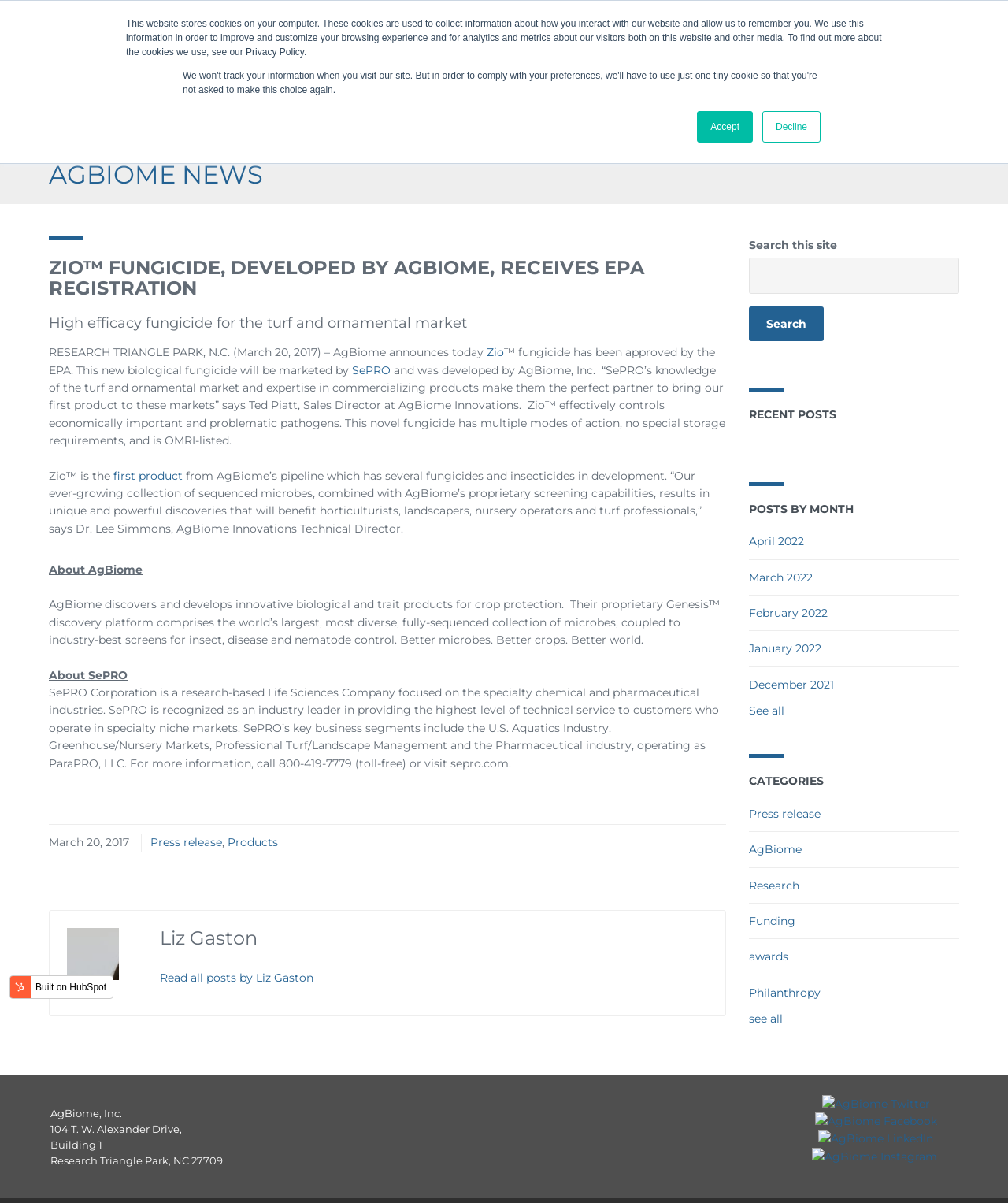Use a single word or phrase to respond to the question:
How many social media platforms are linked at the bottom of the webpage?

4